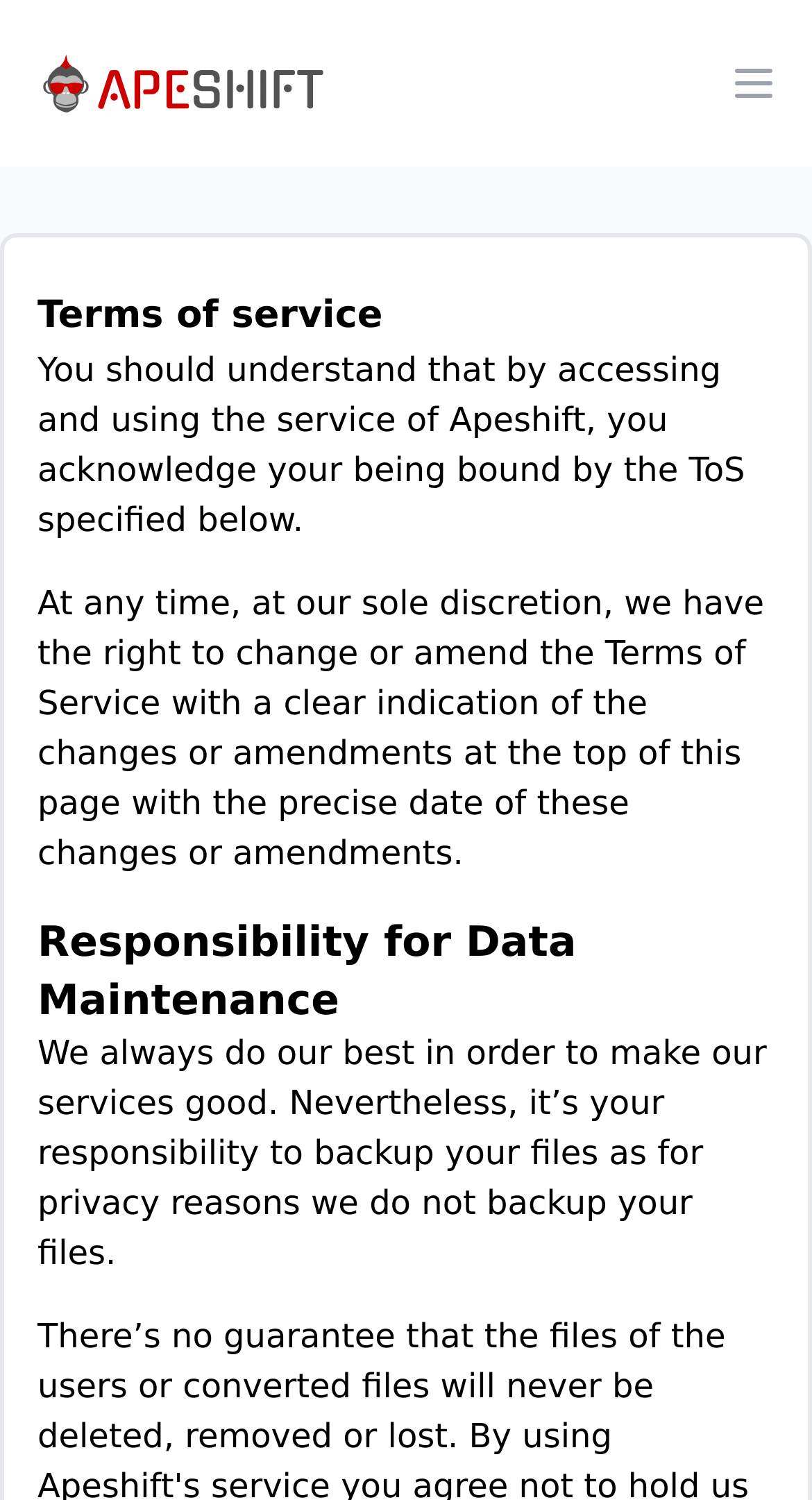Identify and provide the text of the main header on the webpage.

Terms of service